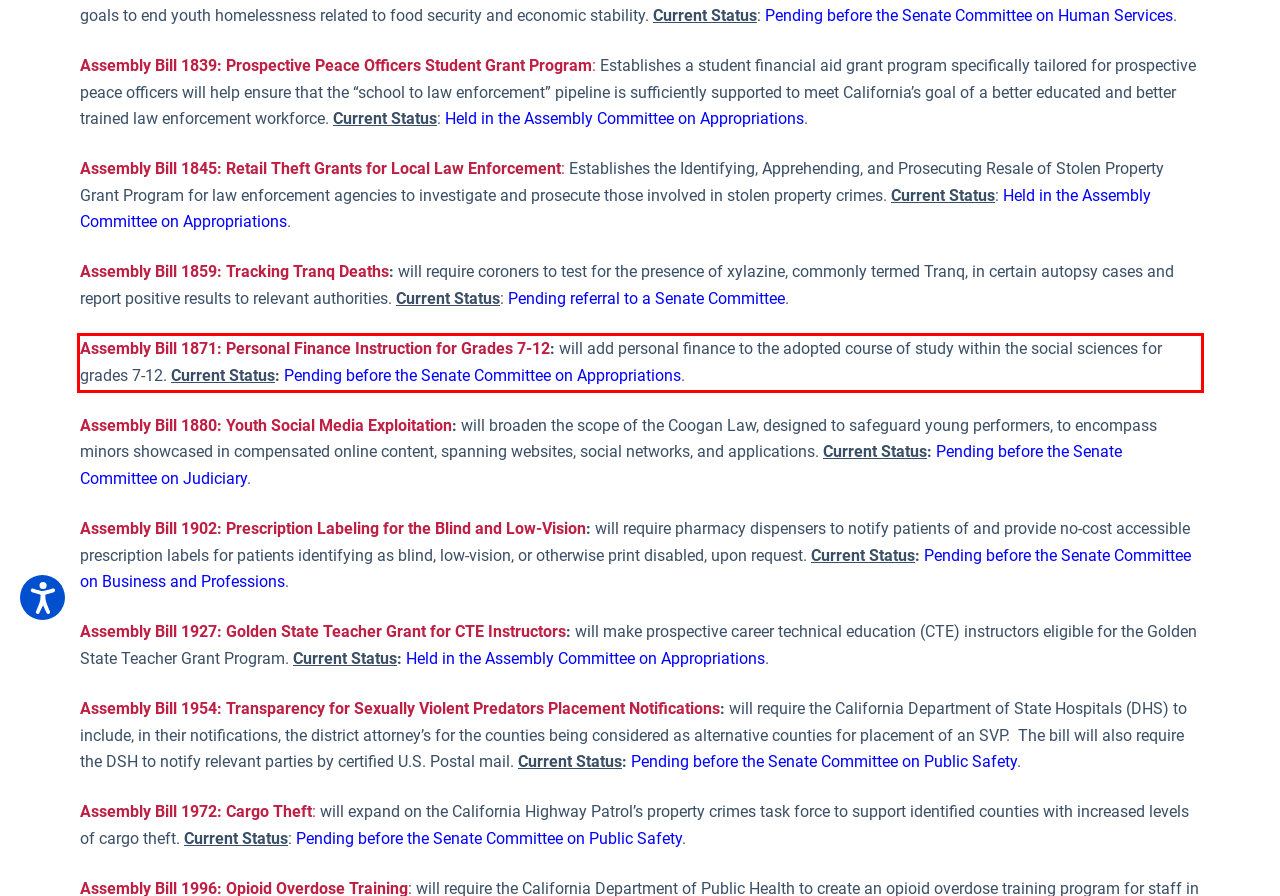Identify the text within the red bounding box on the webpage screenshot and generate the extracted text content.

Assembly Bill 1871: Personal Finance Instruction for Grades 7-12: will add personal finance to the adopted course of study within the social sciences for grades 7-12. Current Status: Pending before the Senate Committee on Appropriations.